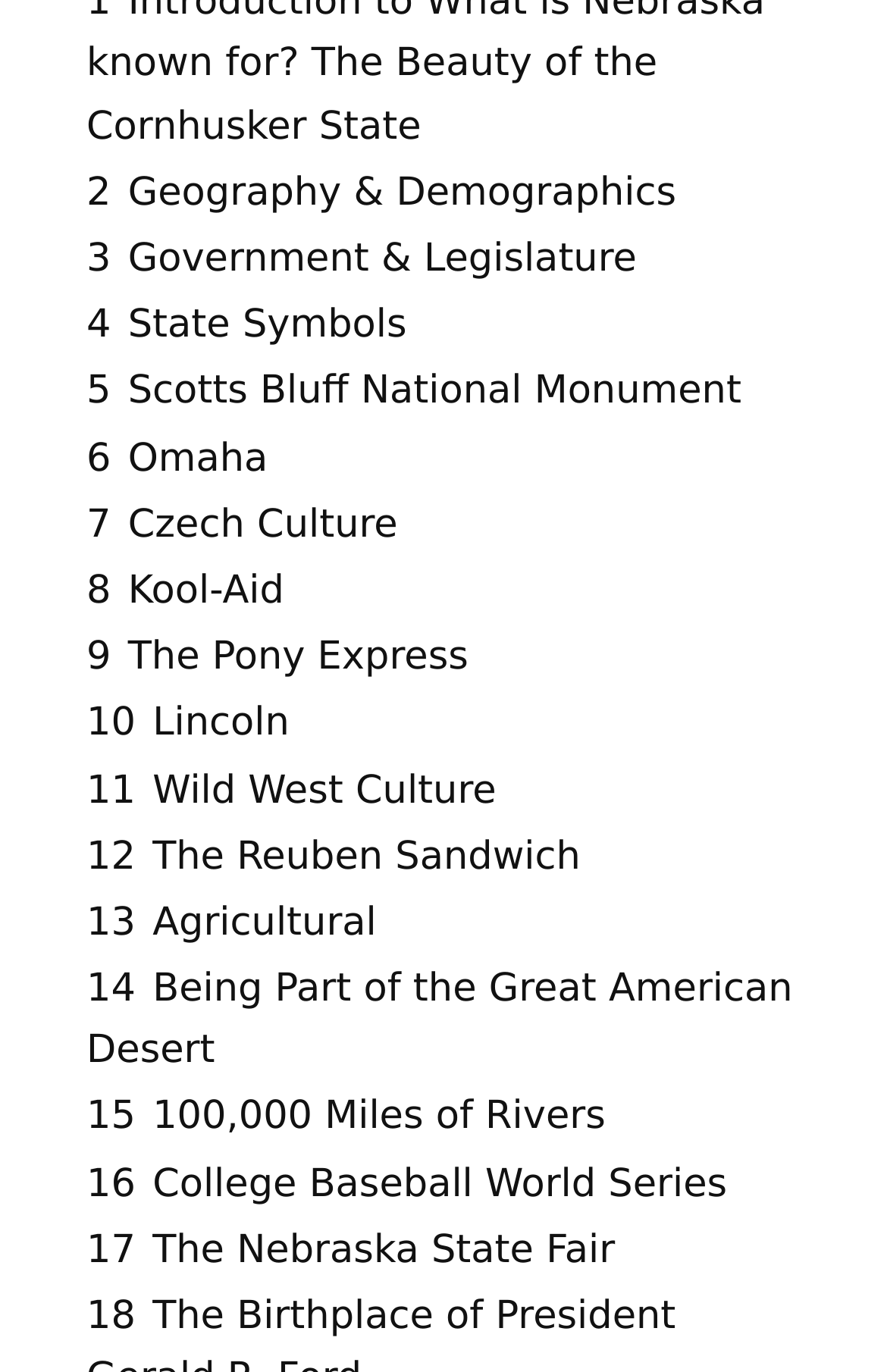Determine the bounding box coordinates of the section I need to click to execute the following instruction: "learn about the Pony Express". Provide the coordinates as four float numbers between 0 and 1, i.e., [left, top, right, bottom].

[0.097, 0.463, 0.528, 0.496]